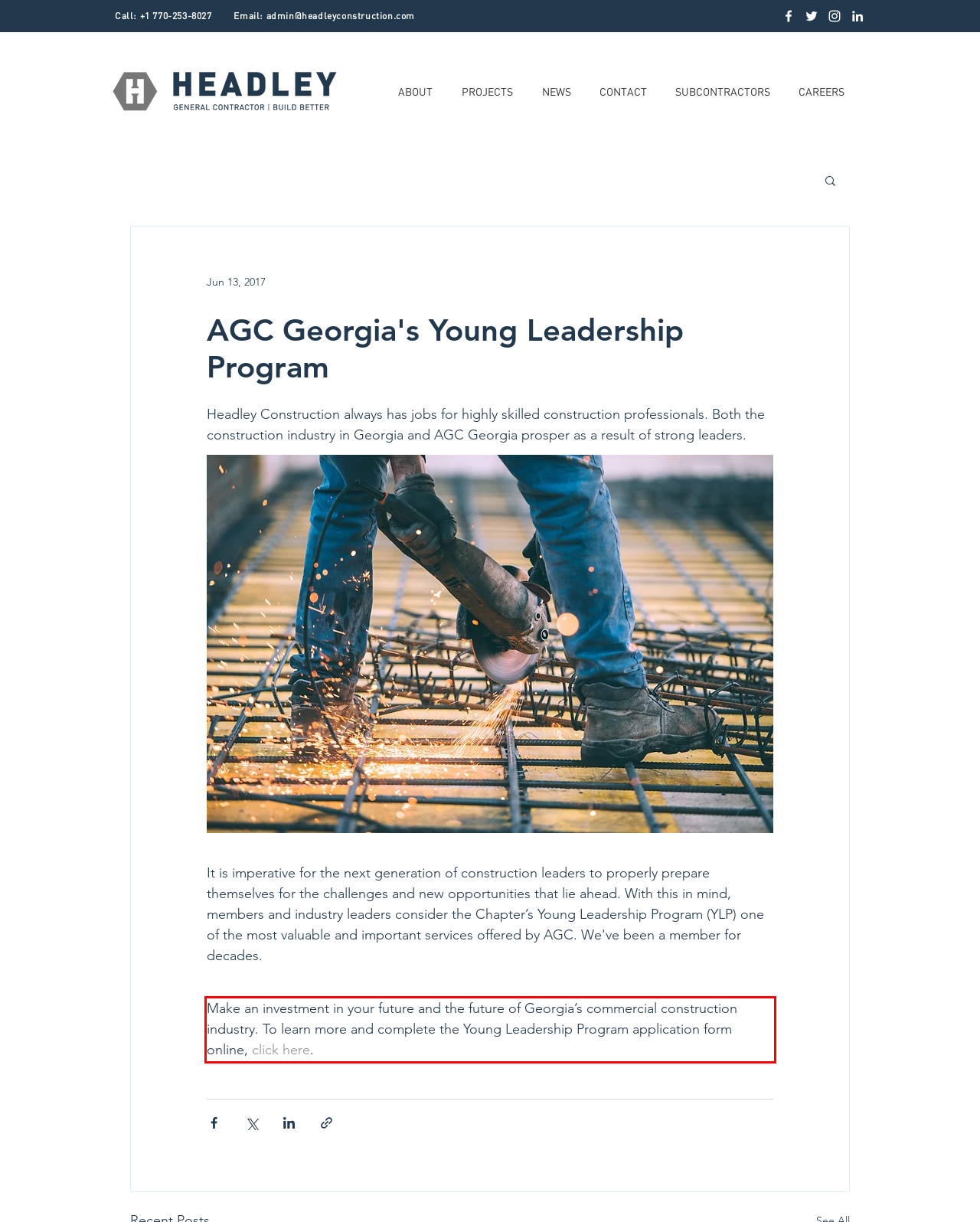You are provided with a screenshot of a webpage that includes a UI element enclosed in a red rectangle. Extract the text content inside this red rectangle.

Make an investment in your future and the future of Georgia’s commercial construction industry. To learn more and complete the Young Leadership Program application form online, click here.